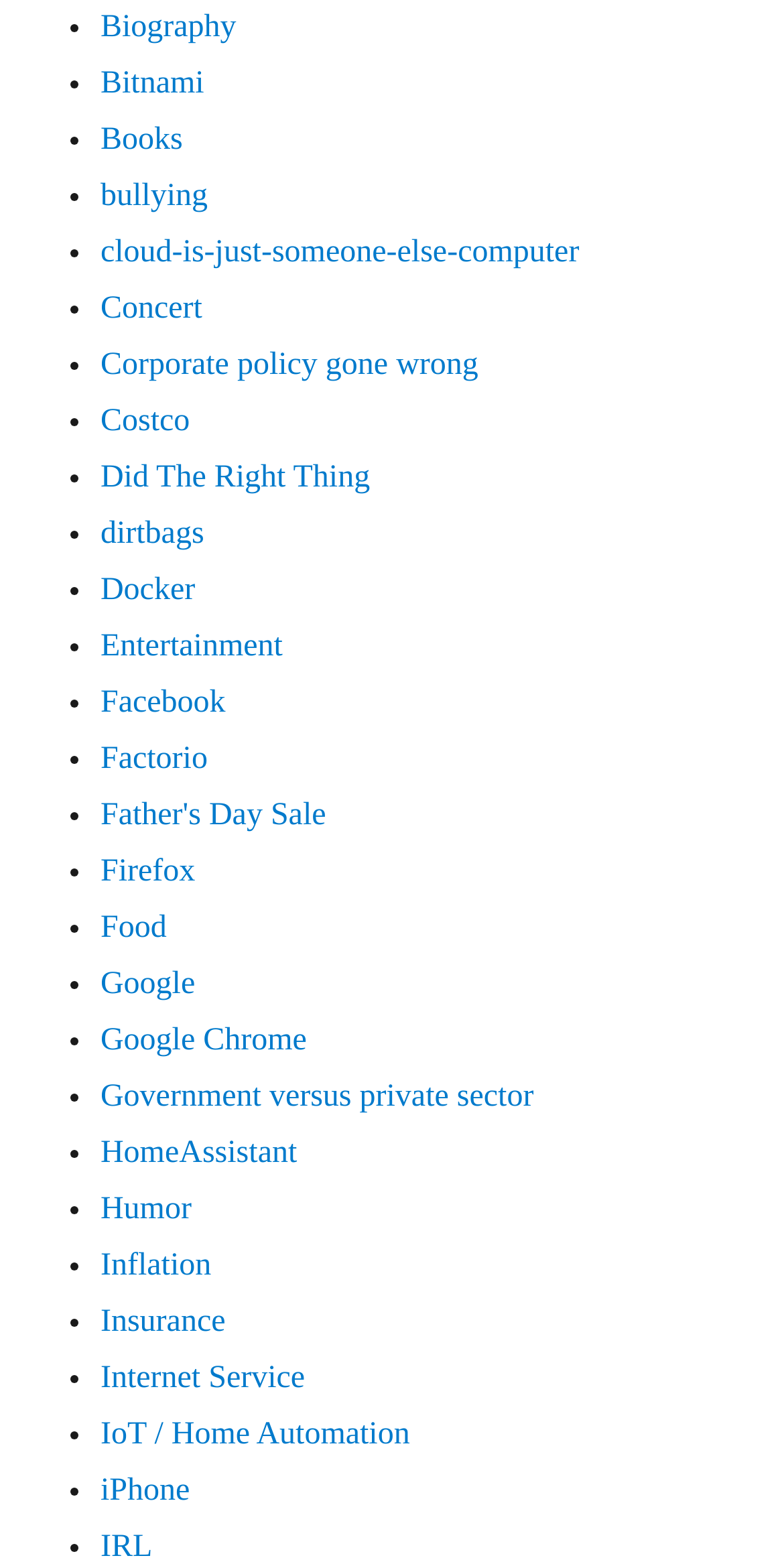Provide a short answer to the following question with just one word or phrase: Are the links on the webpage organized alphabetically?

Yes